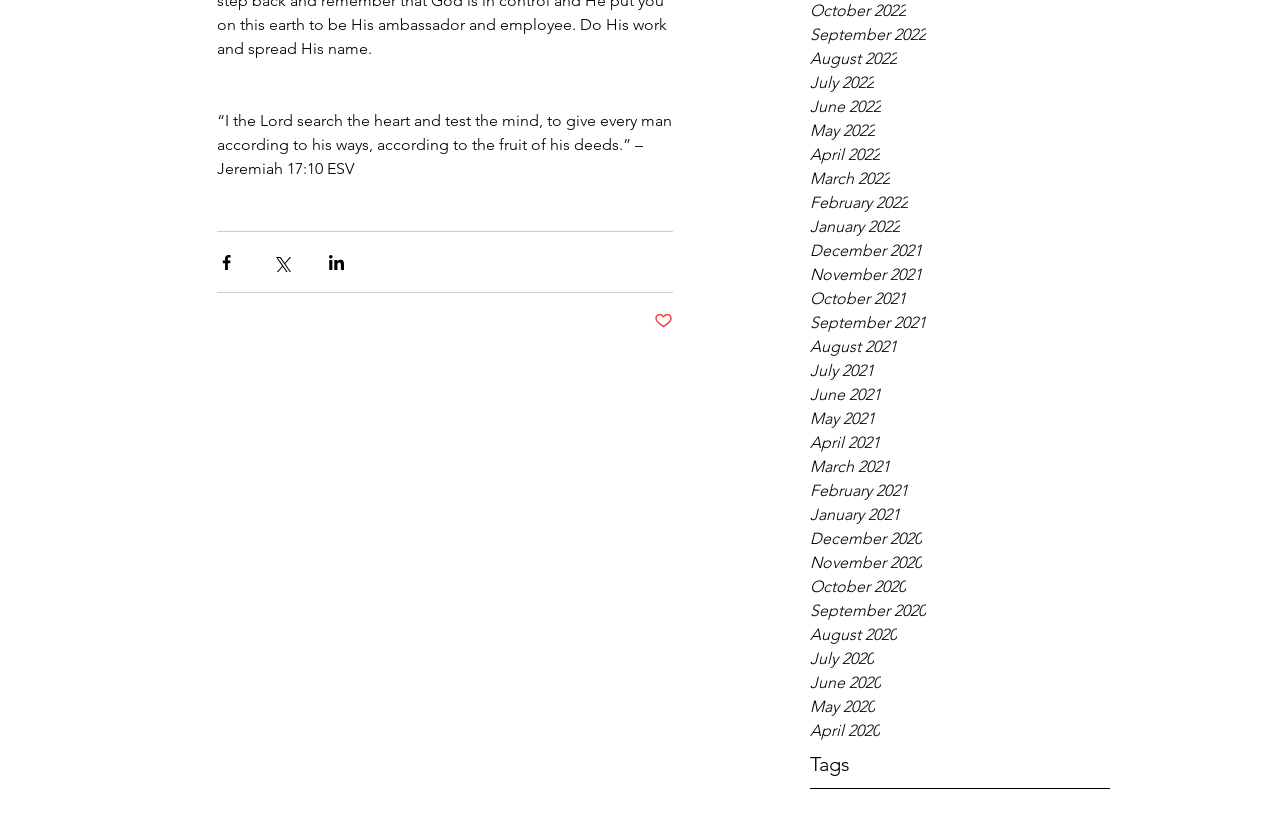Please determine the bounding box coordinates for the element that should be clicked to follow these instructions: "Click AdFed link".

None